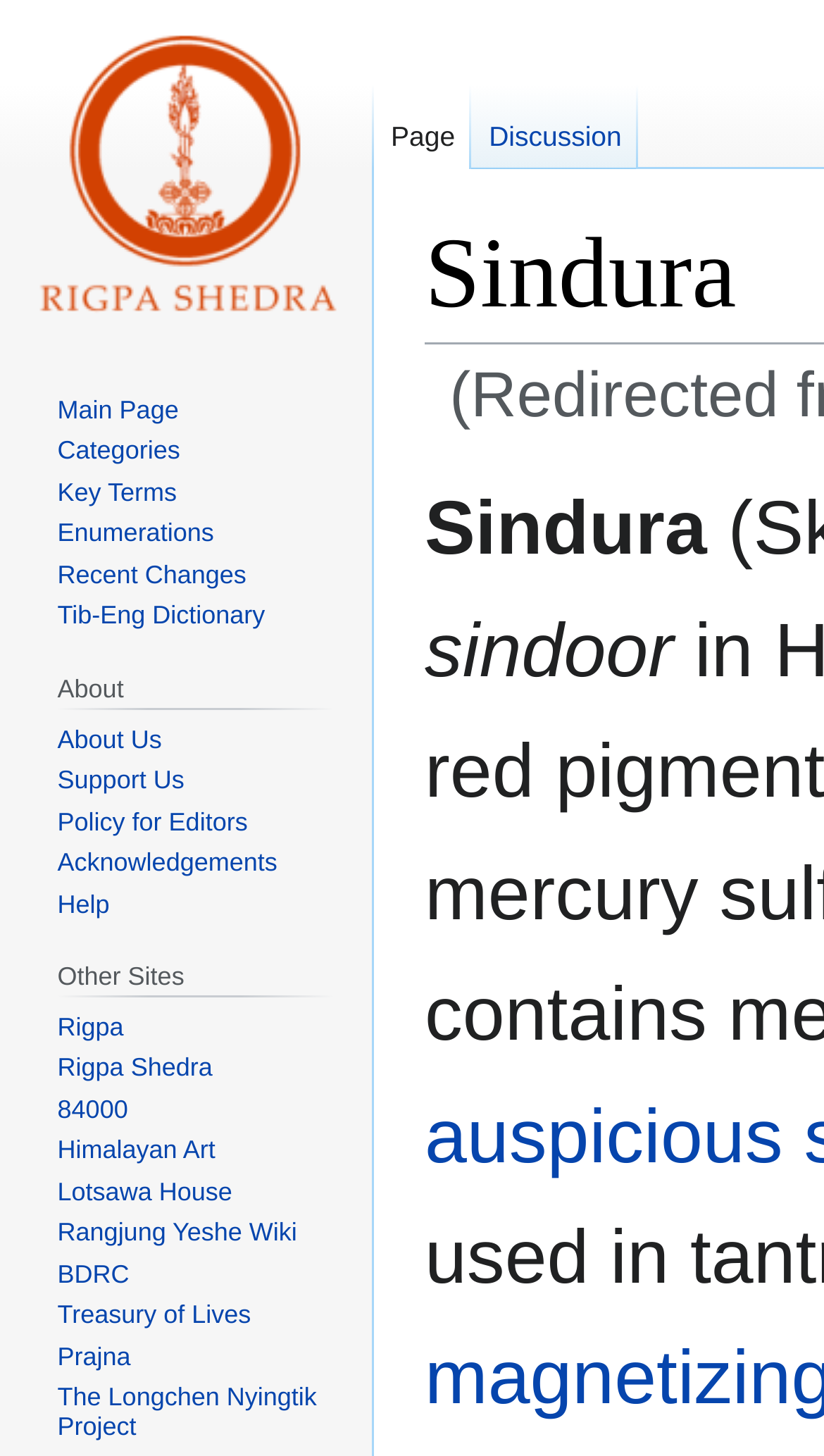Using the element description: "title="Visit the main page"", determine the bounding box coordinates. The coordinates should be in the format [left, top, right, bottom], with values between 0 and 1.

[0.021, 0.0, 0.431, 0.232]